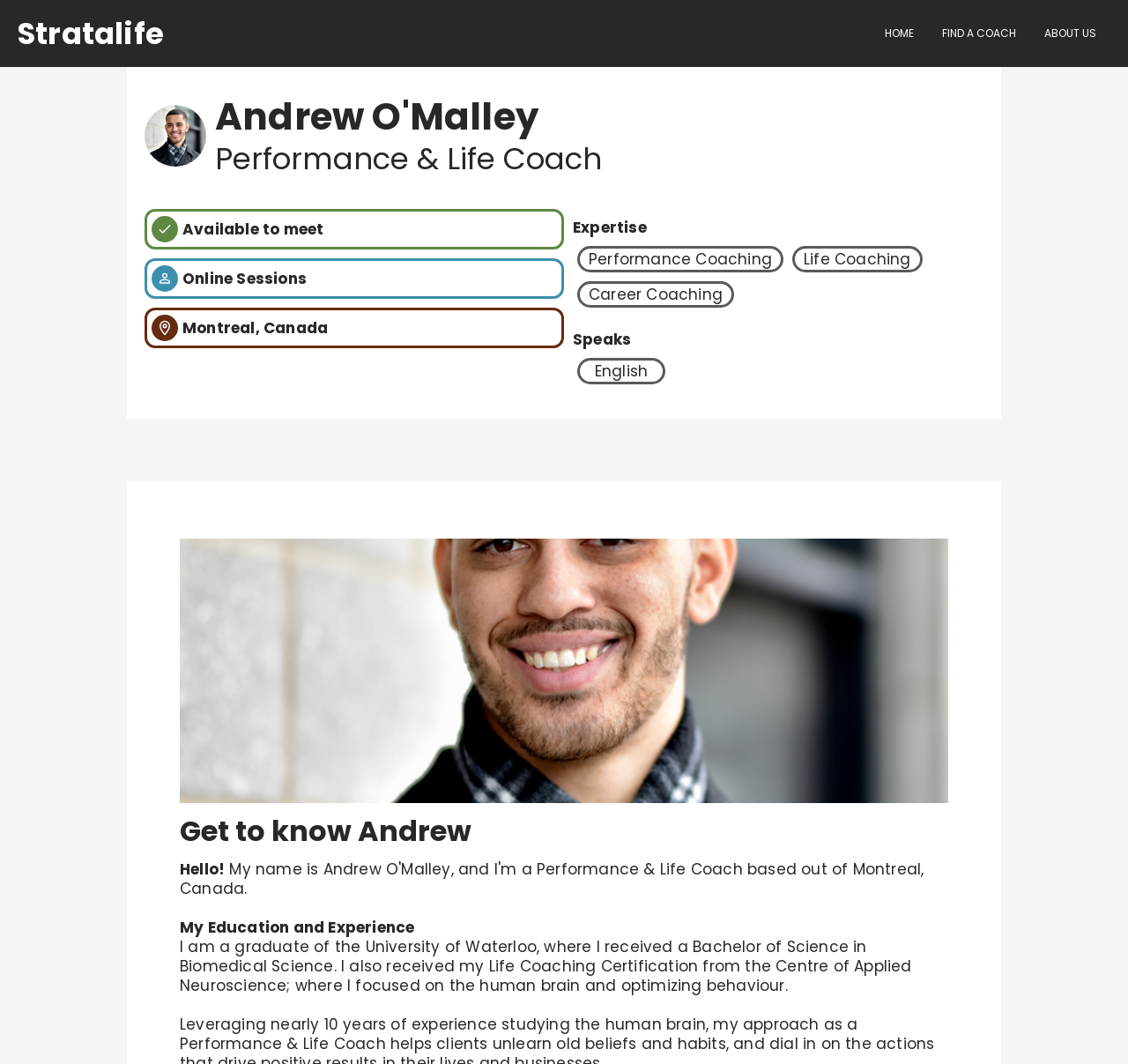Using the format (top-left x, top-left y, bottom-right x, bottom-right y), and given the element description, identify the bounding box coordinates within the screenshot: Find a Coach

[0.823, 0.012, 0.913, 0.051]